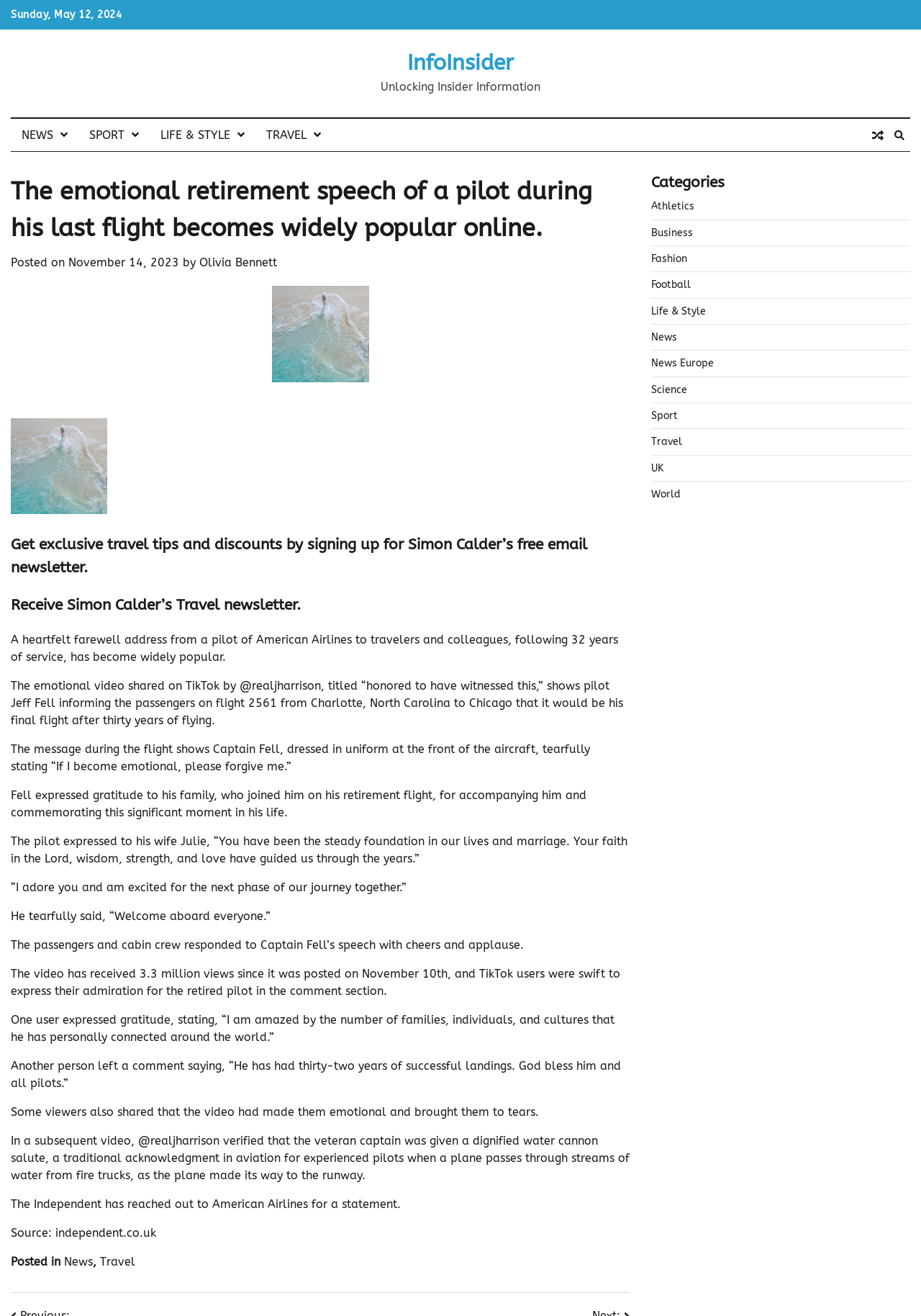Locate the bounding box coordinates of the clickable area to execute the instruction: "Click on the 'November 14, 2023' link". Provide the coordinates as four float numbers between 0 and 1, represented as [left, top, right, bottom].

[0.074, 0.194, 0.195, 0.204]